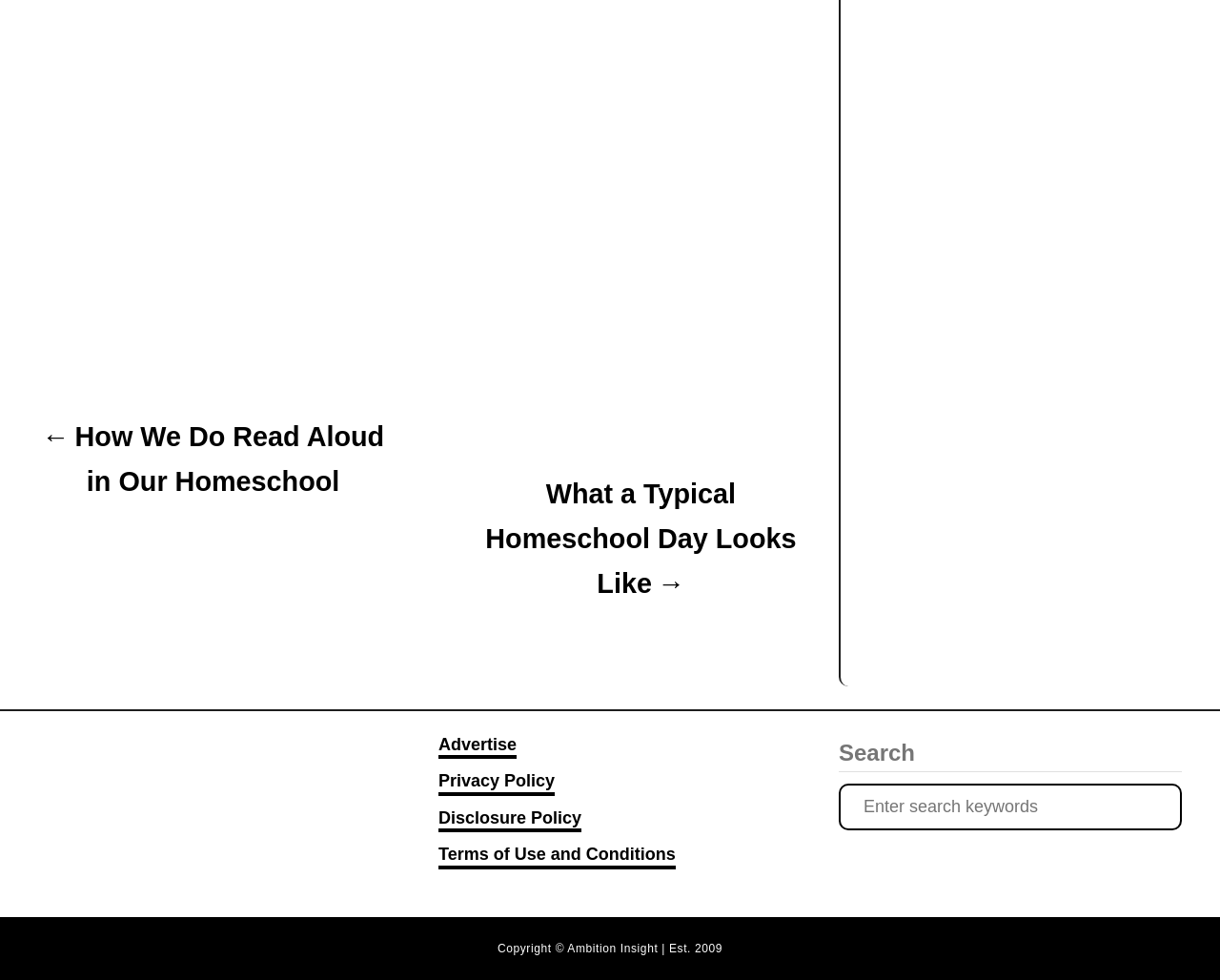Please locate the bounding box coordinates of the element's region that needs to be clicked to follow the instruction: "Search for something". The bounding box coordinates should be provided as four float numbers between 0 and 1, i.e., [left, top, right, bottom].

[0.688, 0.799, 0.969, 0.847]